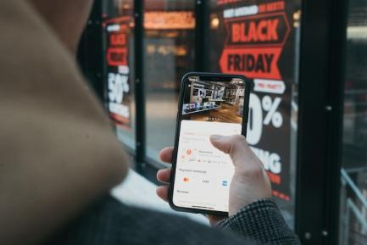What is the discount percentage announced on the signage?
Please provide a detailed and comprehensive answer to the question.

The background of the image features prominent red and white signage, and one of the promotions explicitly announces a discount of '50% OFF', which is a significant discount offered during the Black Friday sales event.